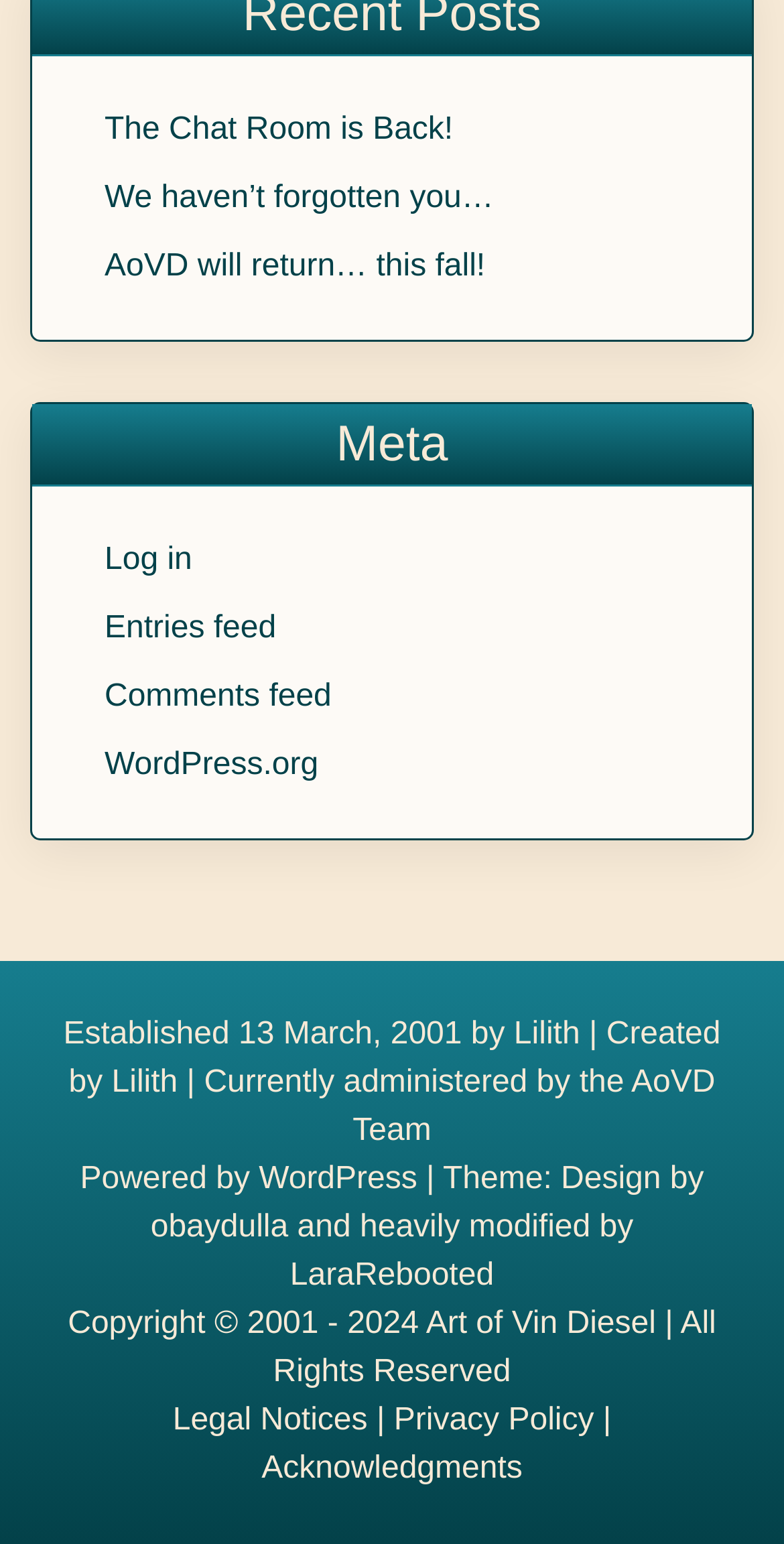Answer the following query concisely with a single word or phrase:
What is the name of the website established on?

13 March, 2001